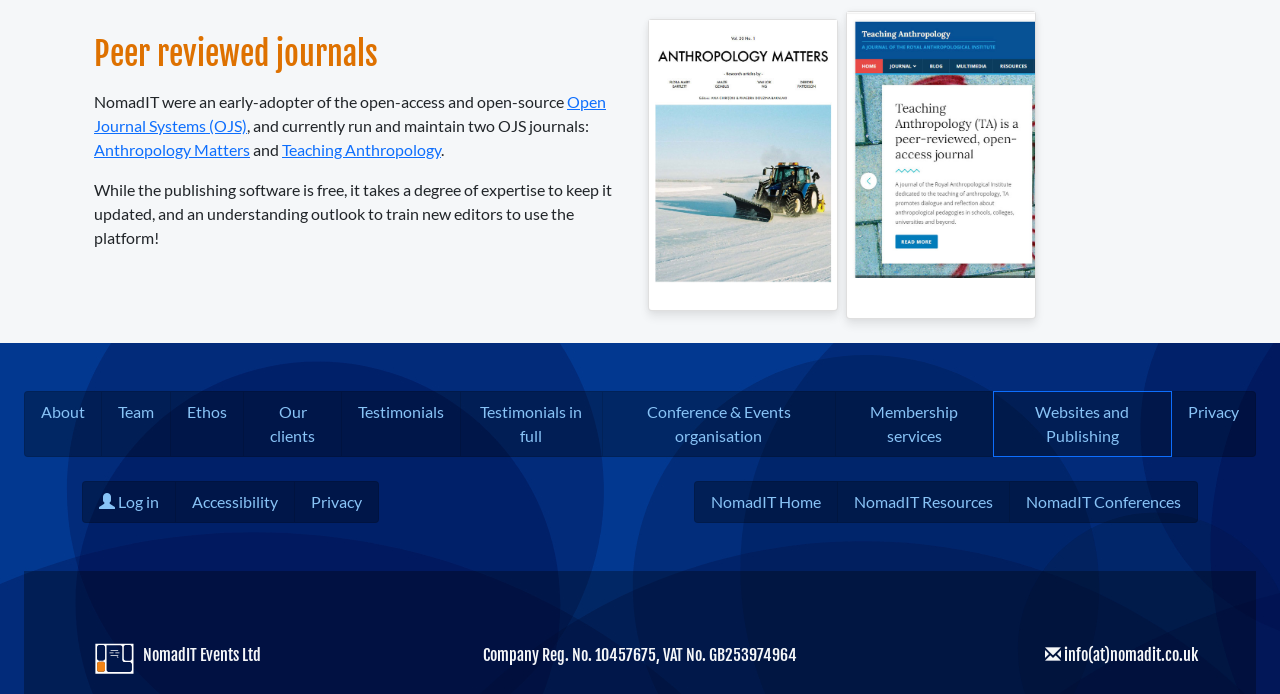How many journals are currently run and maintained by NomadIT?
Look at the screenshot and respond with one word or a short phrase.

Two